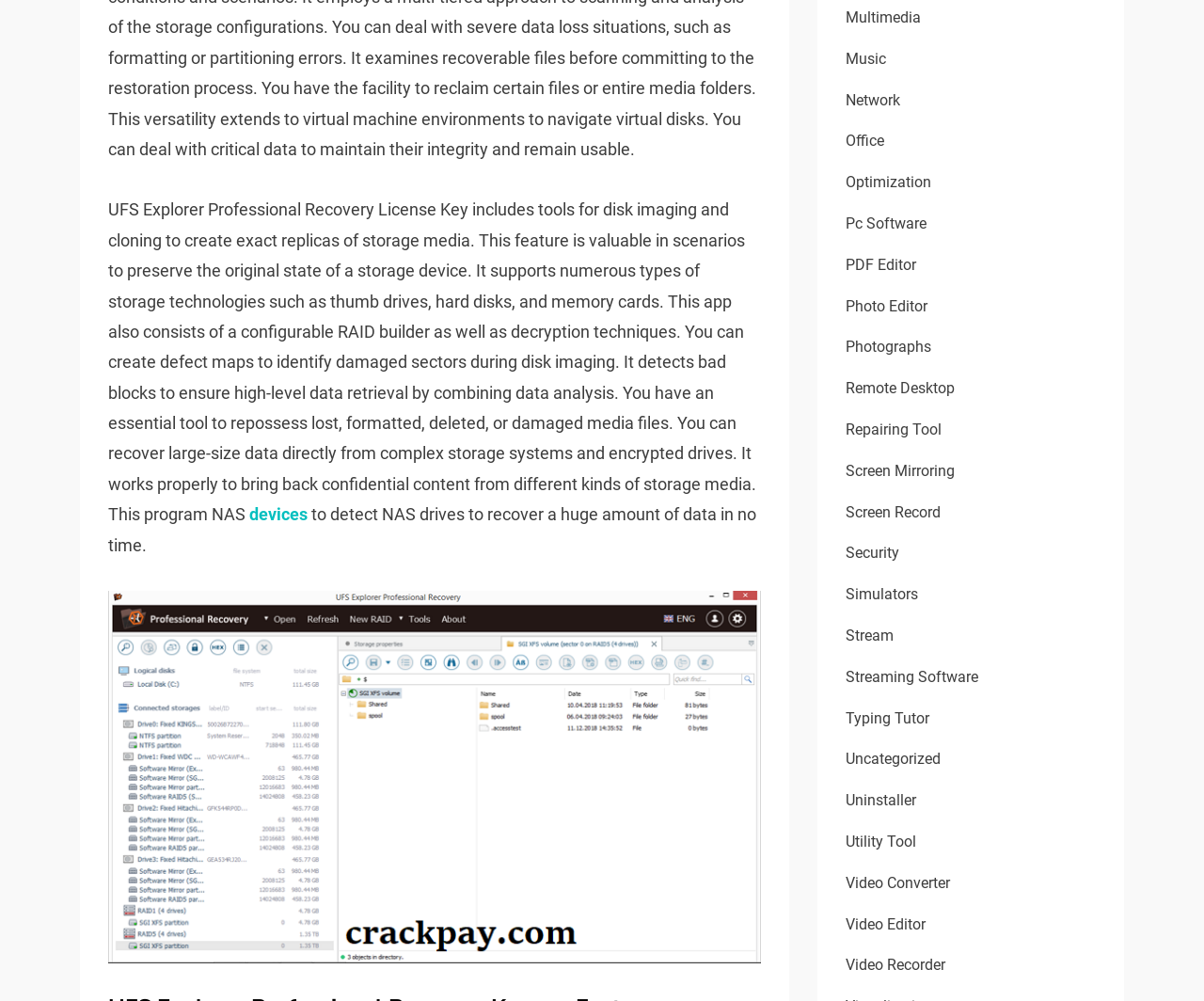Please determine the bounding box coordinates of the element's region to click in order to carry out the following instruction: "Click on the 'Security' link". The coordinates should be four float numbers between 0 and 1, i.e., [left, top, right, bottom].

[0.702, 0.544, 0.747, 0.561]